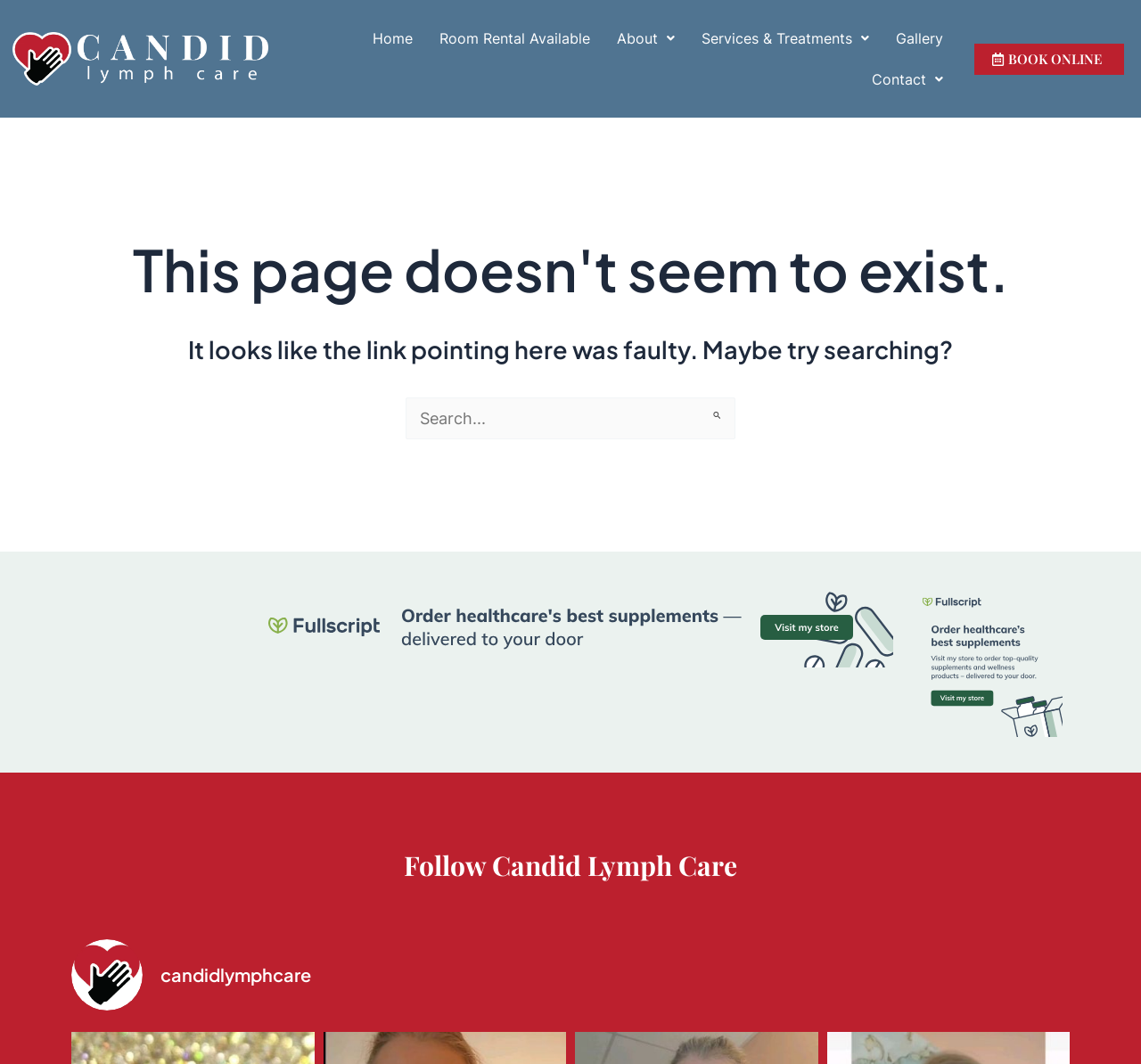What can be ordered through the Fullscript store?
Look at the image and respond with a one-word or short phrase answer.

Supplements